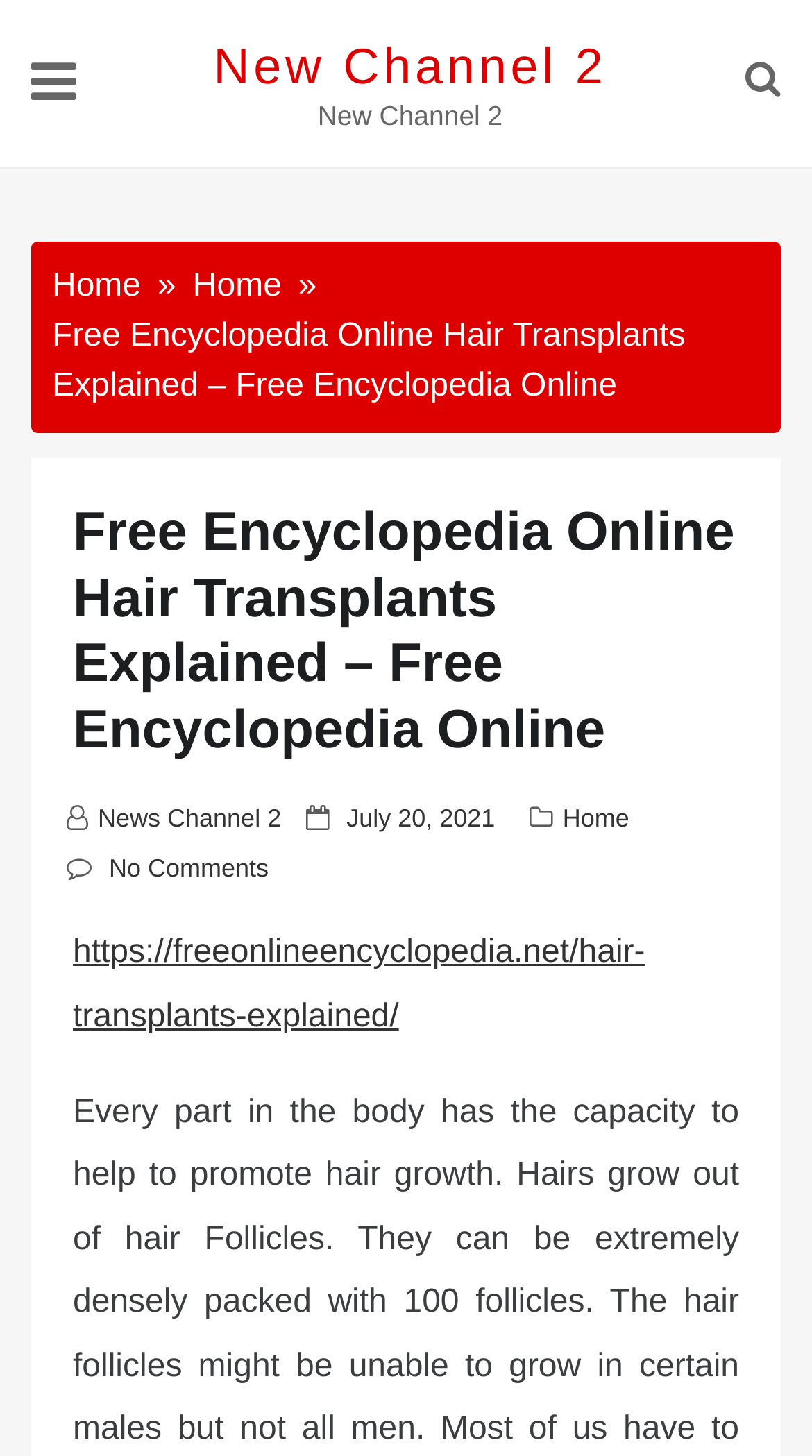Please indicate the bounding box coordinates of the element's region to be clicked to achieve the instruction: "go back to previous page". Provide the coordinates as four float numbers between 0 and 1, i.e., [left, top, right, bottom].

[0.09, 0.642, 0.794, 0.71]